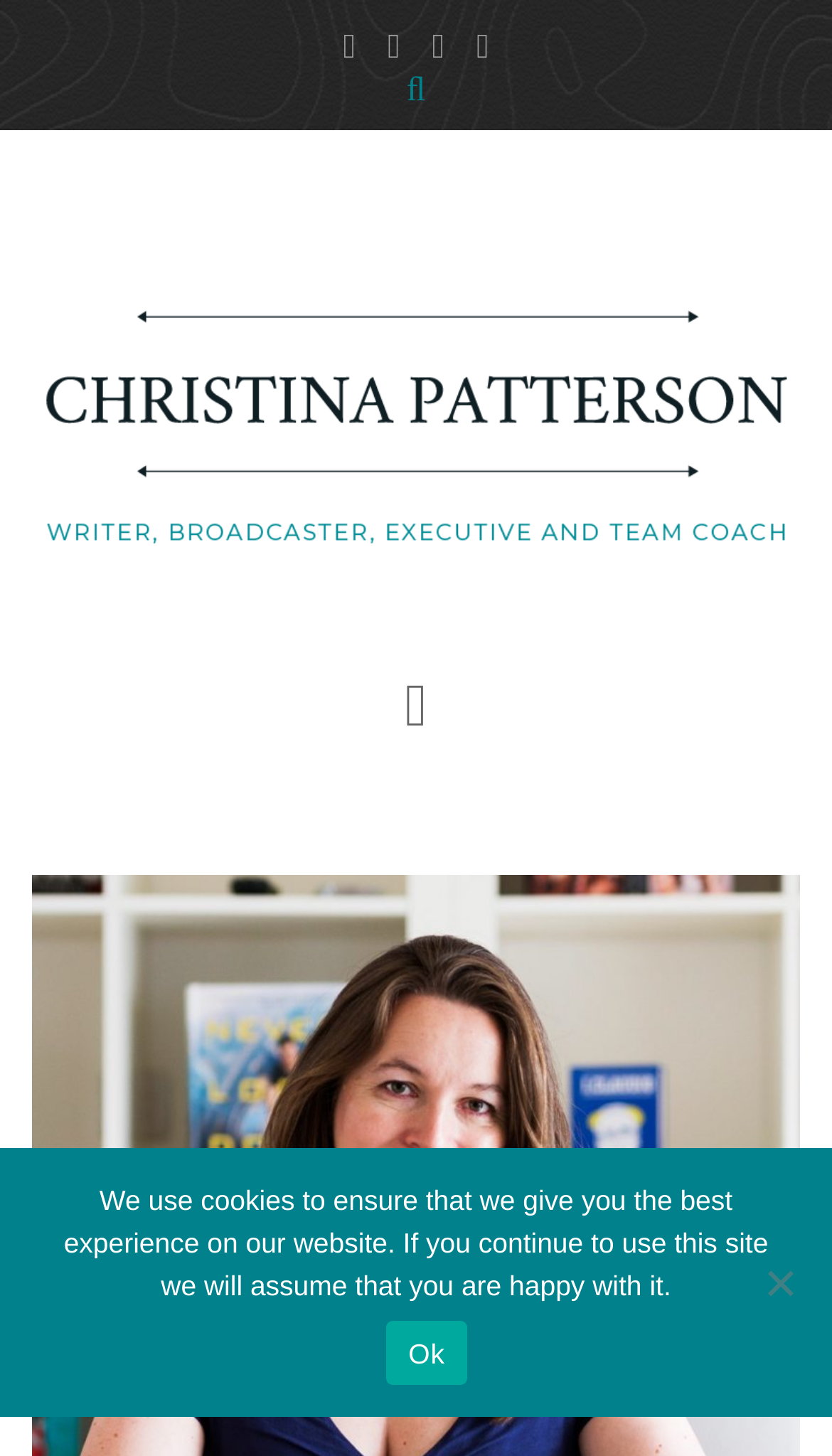Provide an in-depth caption for the webpage.

The webpage is about Christina Patterson, a writer, broadcaster, non-executive director, and consultant, with a focus on Covid. At the top left, there are five social media links, each represented by an icon, spaced evenly apart. Below these icons, there is a prominent link with Christina Patterson's name and title, accompanied by an image that spans almost the entire width of the page.

In the middle of the page, there is a layout table that takes up about half of the page's height. Within this table, there is a link with a calendar icon.

At the bottom of the page, there is a cookie notice dialog box that is not currently in focus. The dialog box contains a message about the website's use of cookies and provides two options: "Ok" and "No". The "Ok" button is located at the bottom center of the dialog box, while the "No" button is at the bottom right.